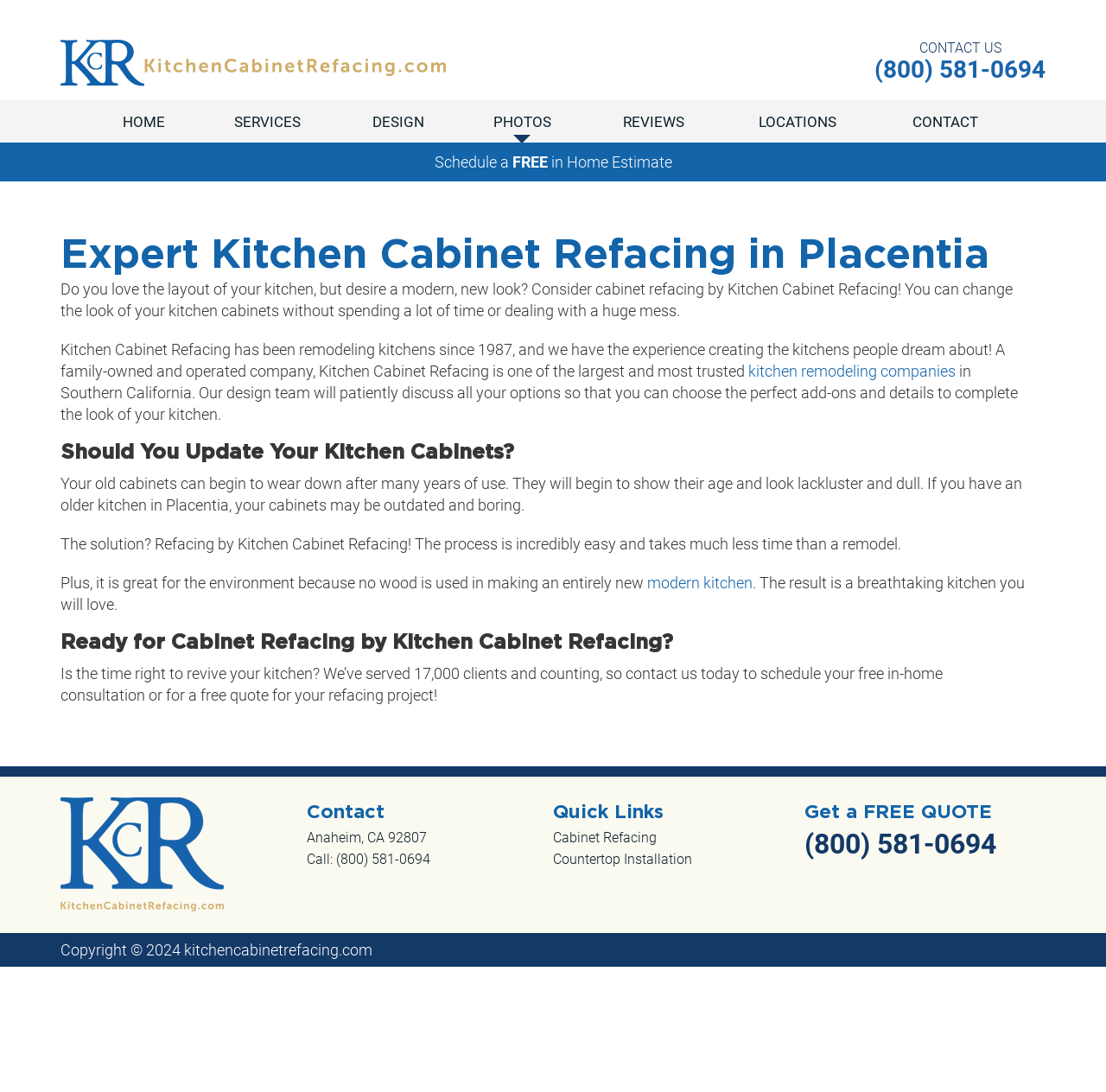What is the location of the company?
Look at the screenshot and respond with a single word or phrase.

Anaheim, CA 92807